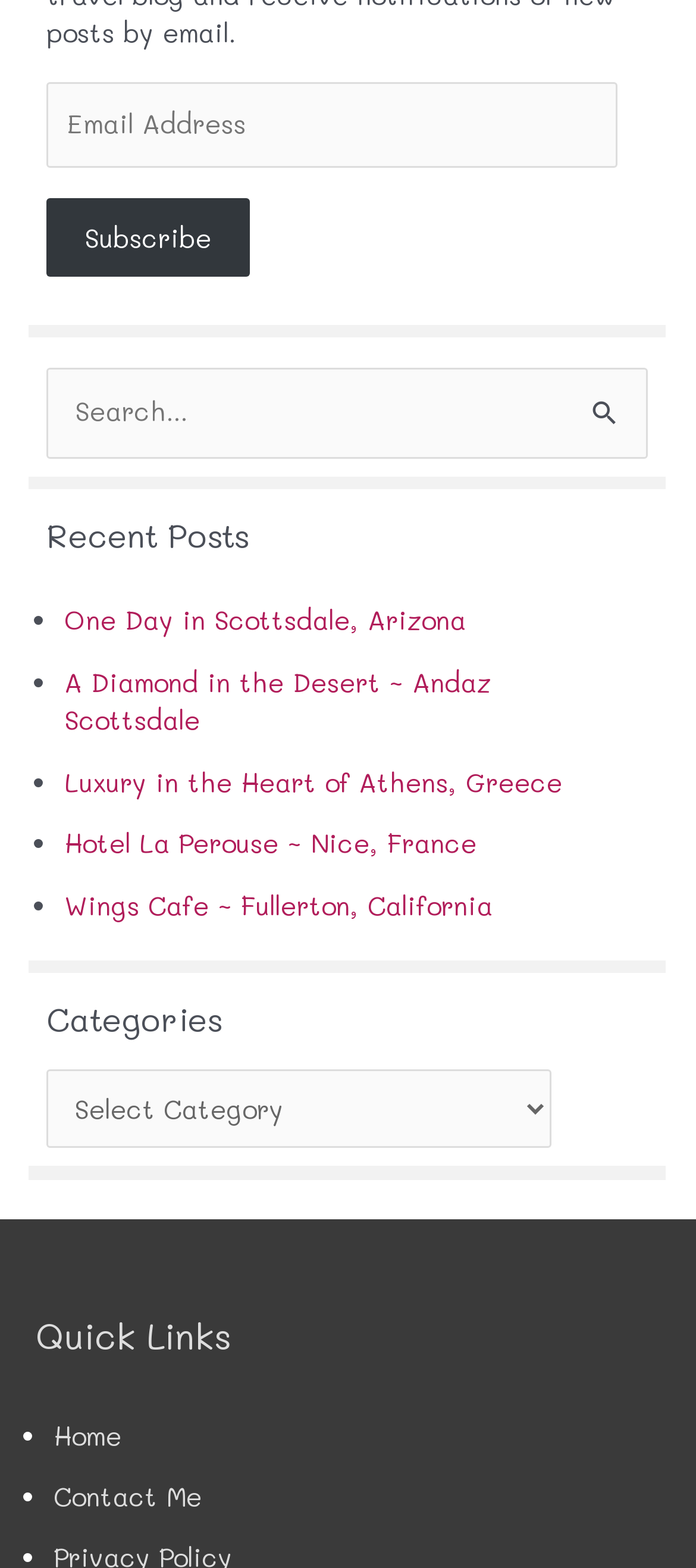Specify the bounding box coordinates of the area to click in order to follow the given instruction: "Select a category."

[0.066, 0.681, 0.792, 0.733]